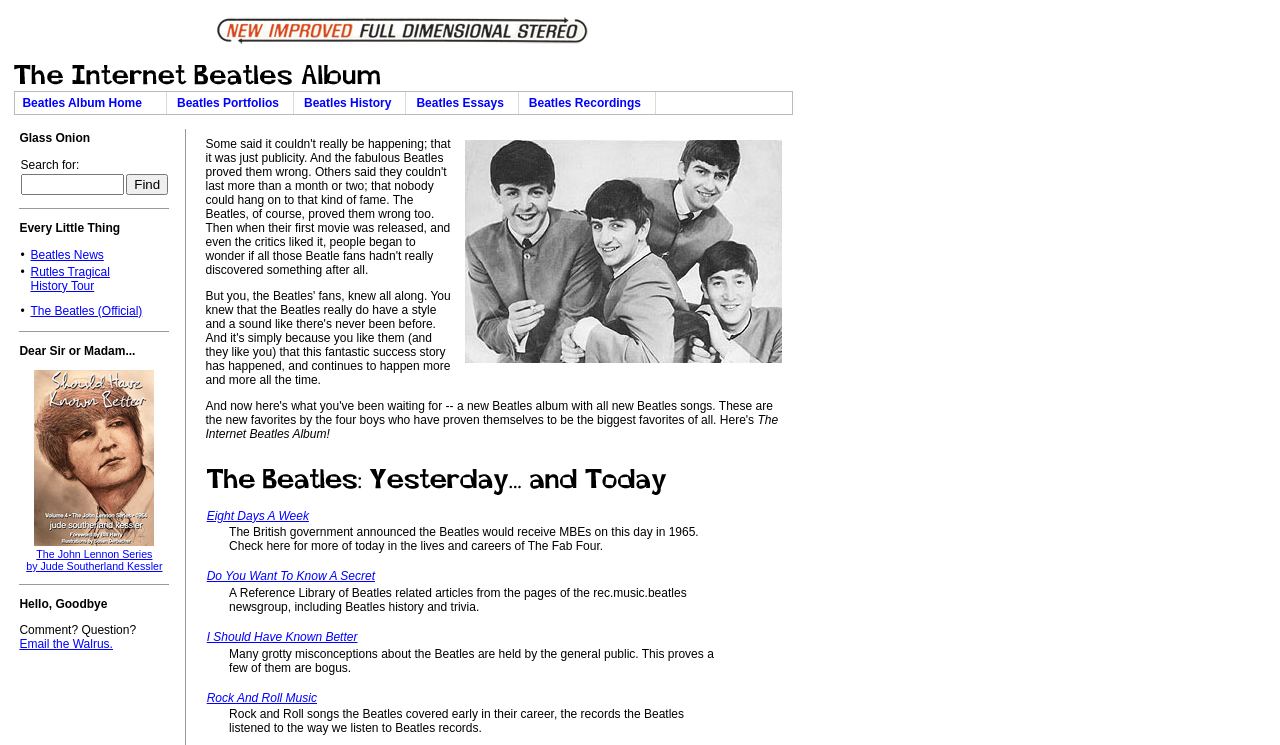Please determine the bounding box coordinates for the element that should be clicked to follow these instructions: "Search for Beatles albums".

[0.016, 0.234, 0.097, 0.262]